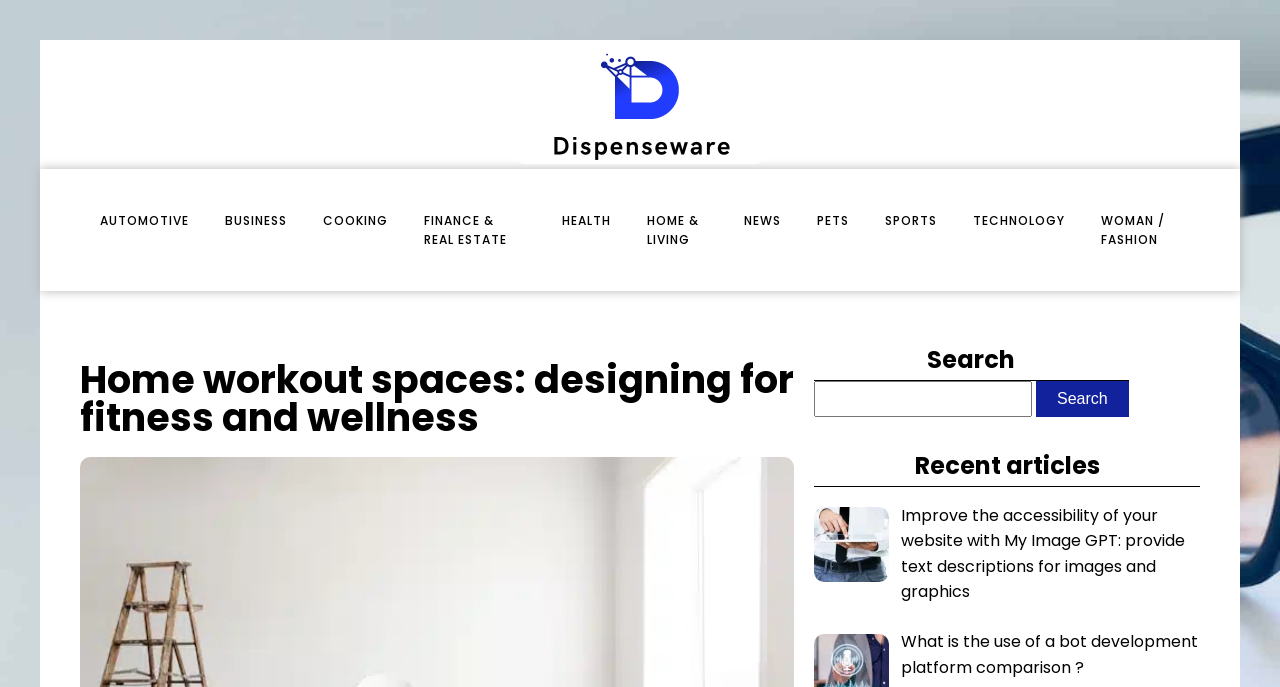Give a one-word or one-phrase response to the question:
What is the topic of the article 'Improve the accessibility of your website with My Image GPT: provide text descriptions for images and graphics'?

Accessibility